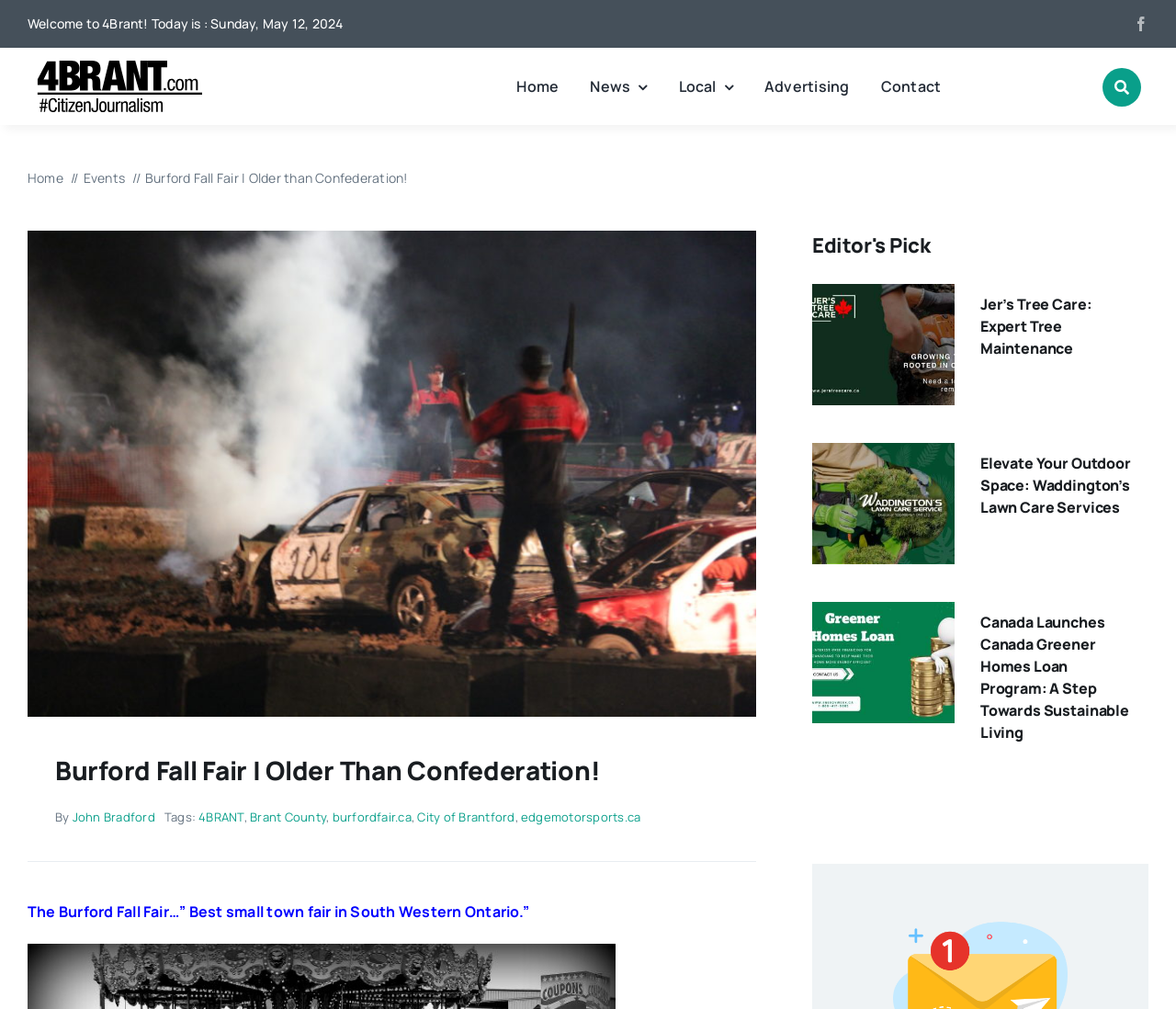Please specify the bounding box coordinates for the clickable region that will help you carry out the instruction: "Explore the Editor's Pick section".

[0.691, 0.229, 0.977, 0.259]